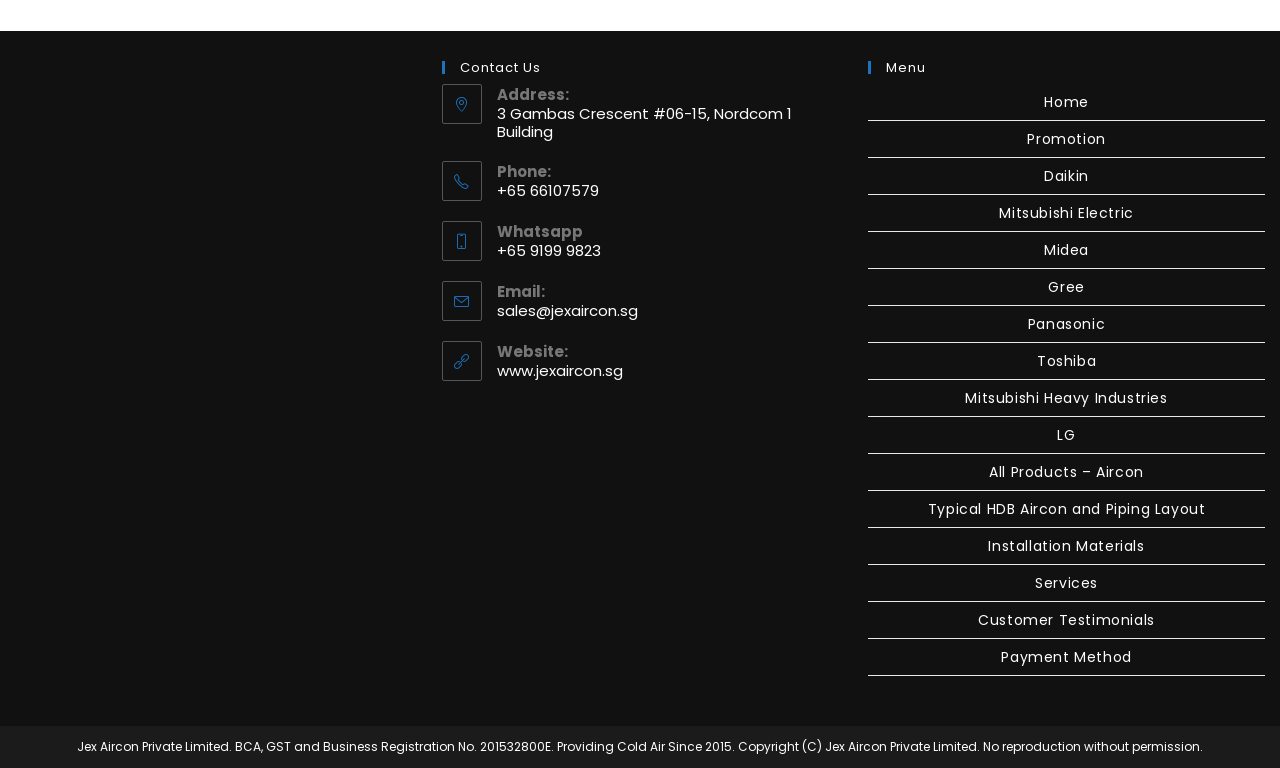How many links are under the 'Menu' section?
Could you answer the question in a detailed manner, providing as much information as possible?

I counted the number of links listed under the 'Menu' section, which includes Home, Promotion, Daikin, Mitsubishi Electric, Midea, Gree, Panasonic, Toshiba, Mitsubishi Heavy Industries, LG, All Products – Aircon, Typical HDB Aircon and Piping Layout, Installation Materials, Services, Customer Testimonials, and Payment Method.